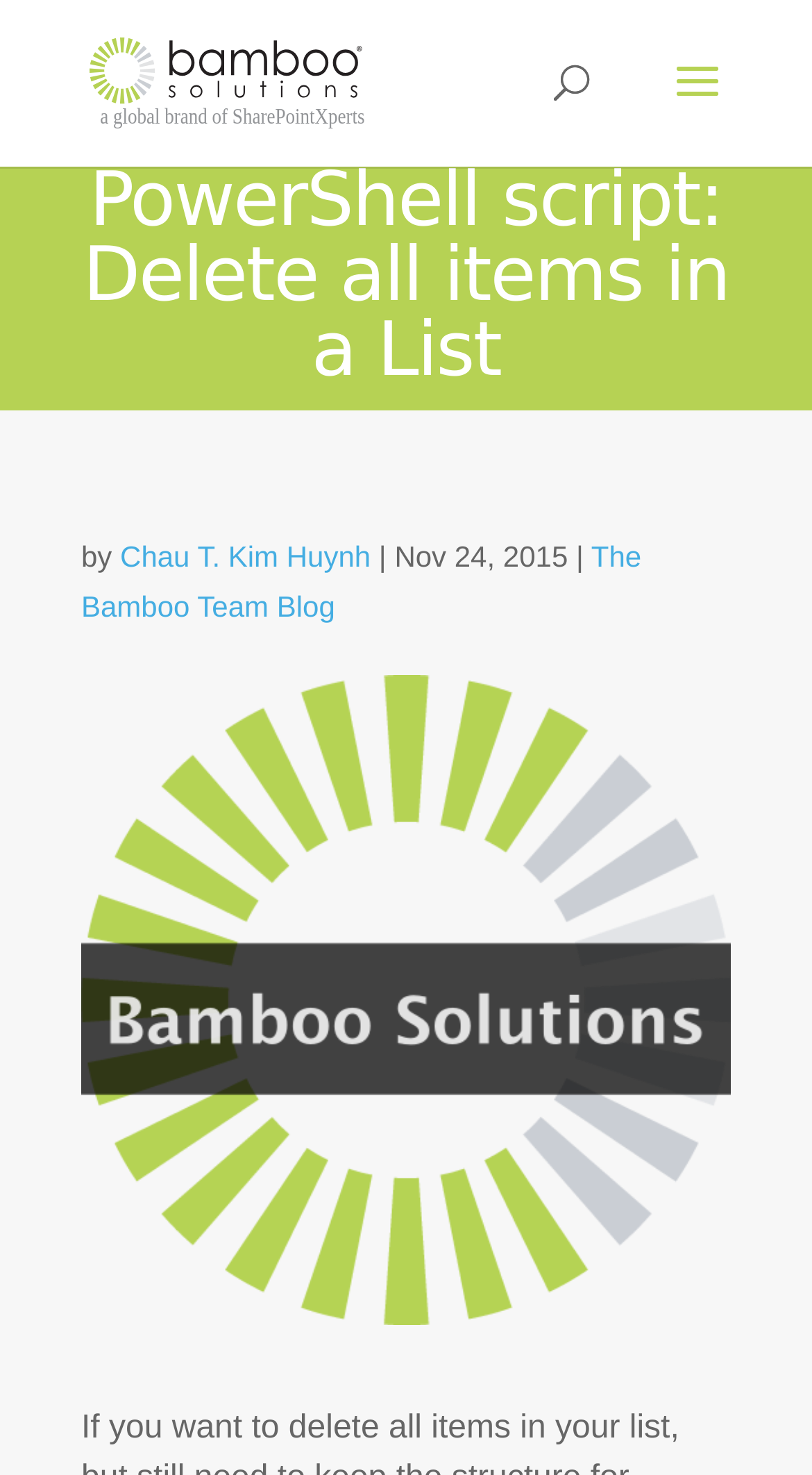Please provide a one-word or short phrase answer to the question:
What is the main topic of the blog post?

PowerShell script